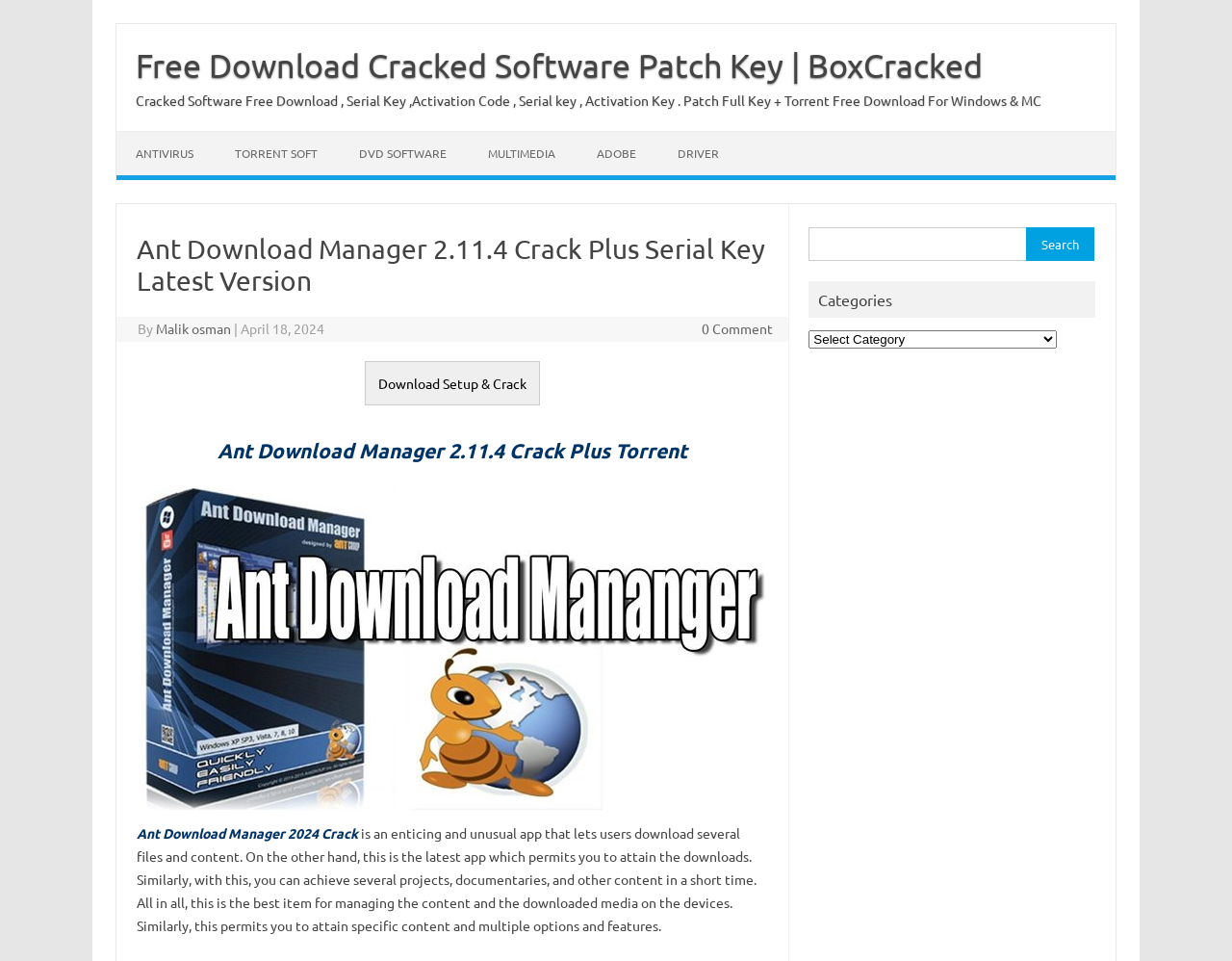What is the purpose of the Ant Download Manager software?
Examine the image and give a concise answer in one word or a short phrase.

To download files and content